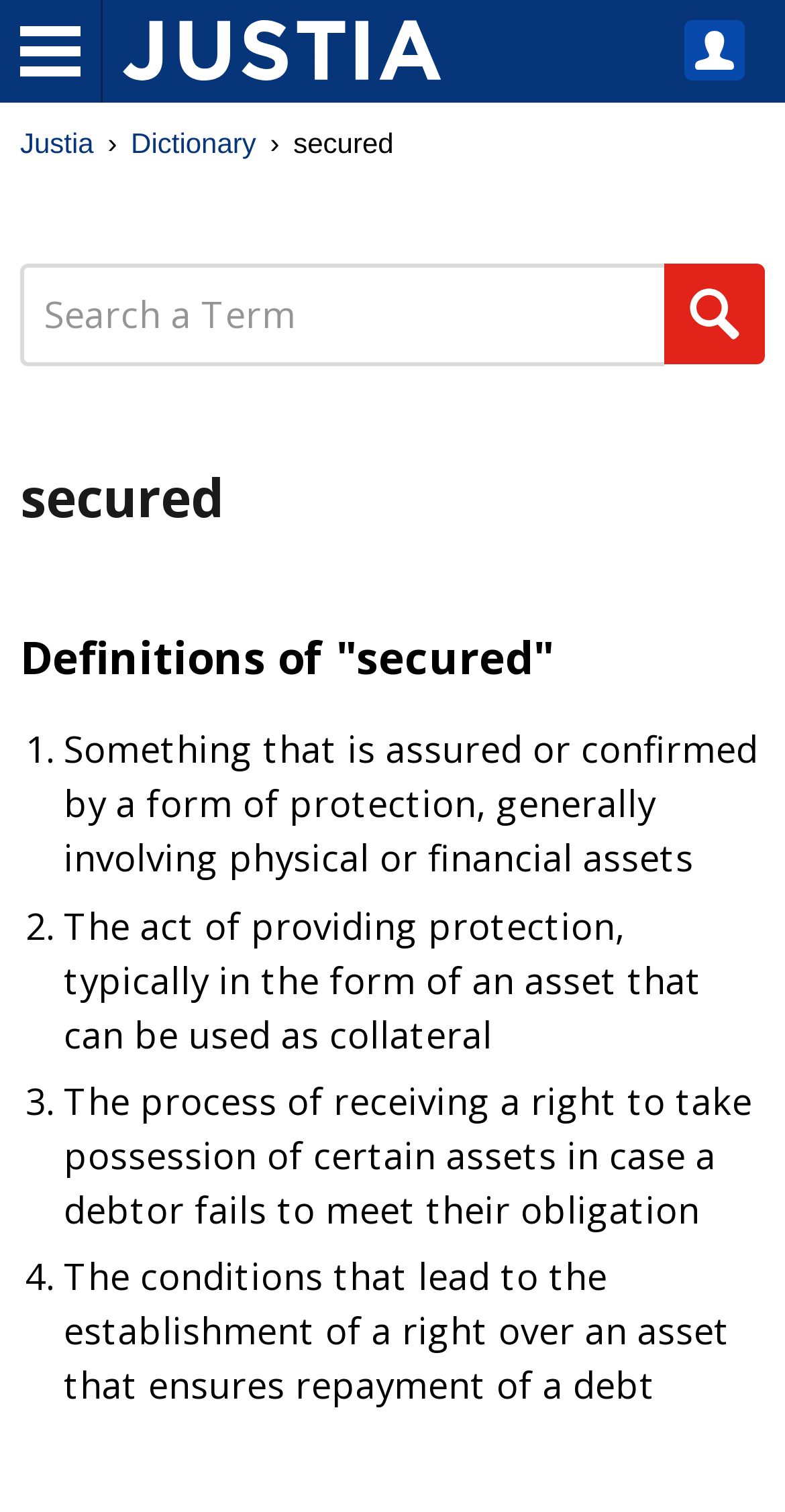What is the name of the dictionary? Based on the screenshot, please respond with a single word or phrase.

Justia Dictionary